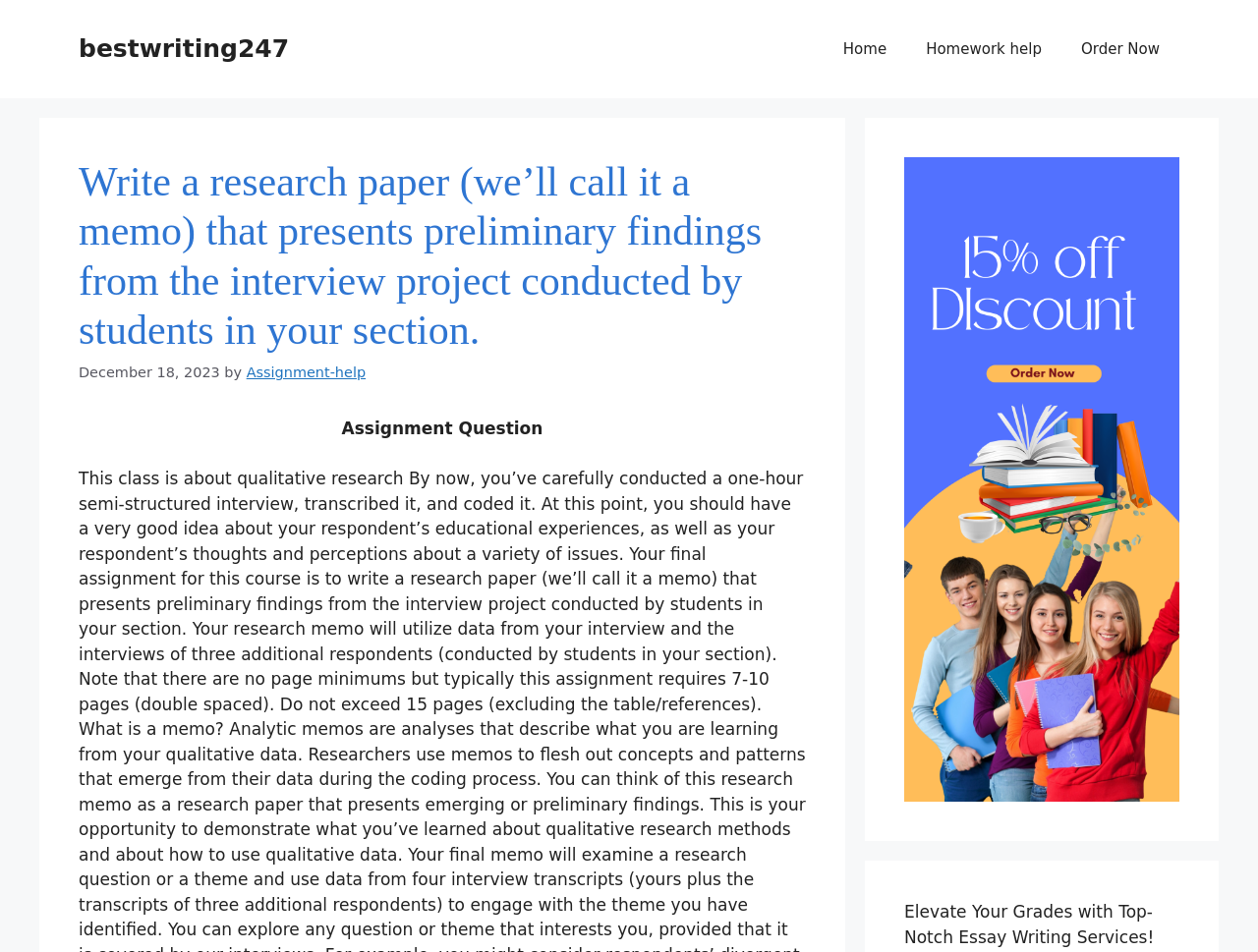What is the date mentioned on the webpage? Look at the image and give a one-word or short phrase answer.

December 18, 2023